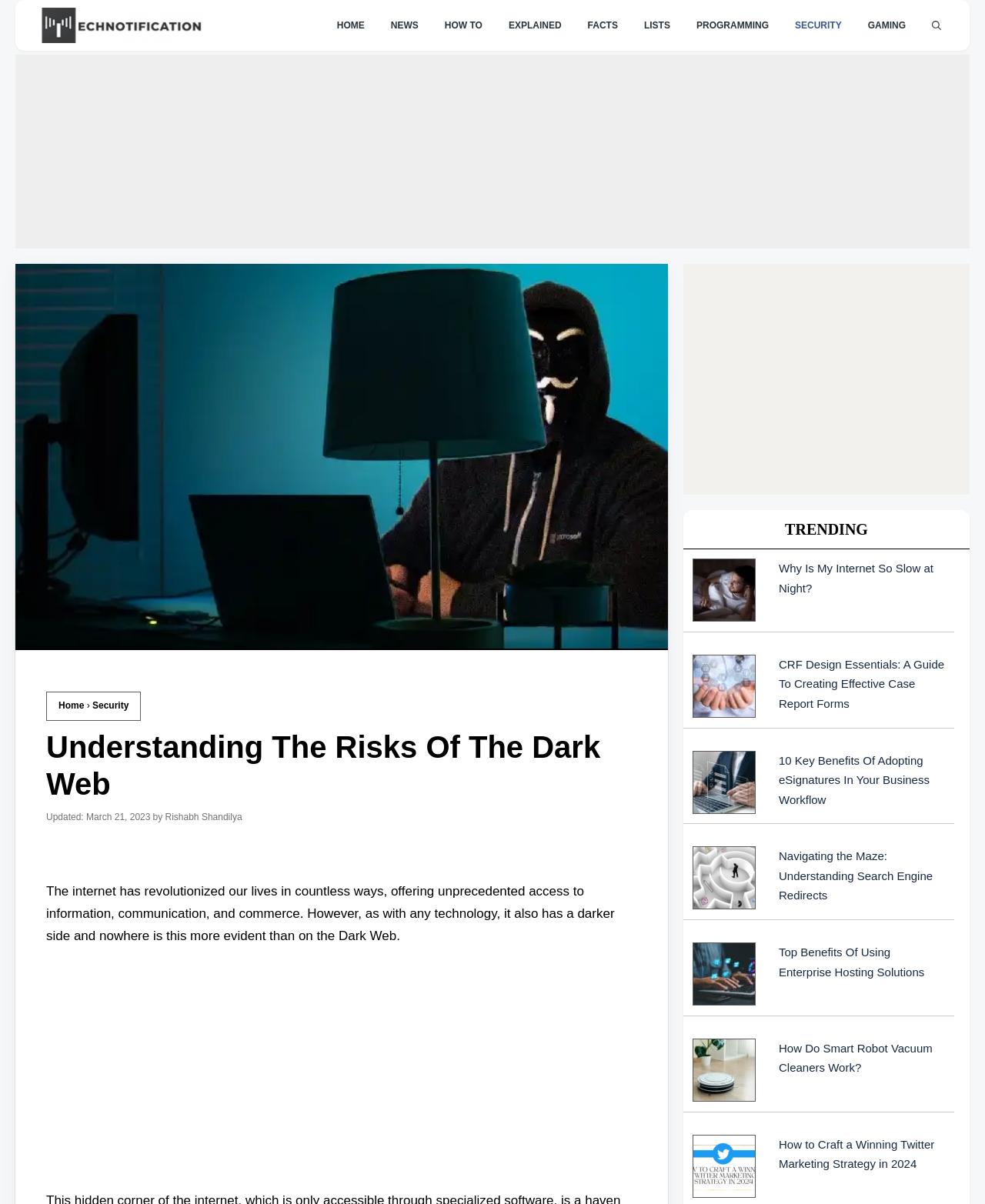Bounding box coordinates should be provided in the format (top-left x, top-left y, bottom-right x, bottom-right y) with all values between 0 and 1. Identify the bounding box for this UI element: alt="Enhanced Enterprise Document Management"

[0.703, 0.827, 0.767, 0.837]